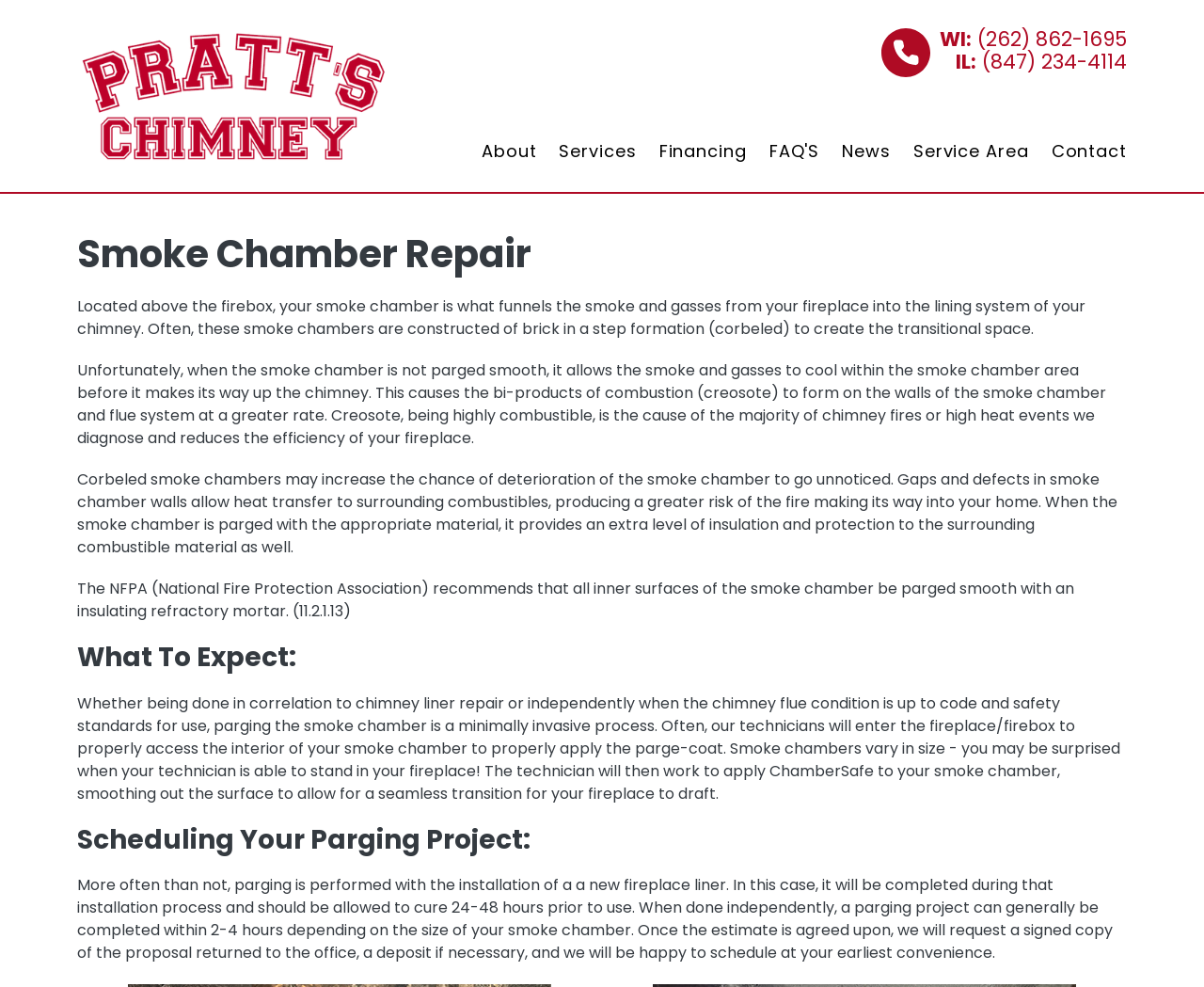What is the recommended material for parging a smoke chamber?
Using the image provided, answer with just one word or phrase.

Insulating refractory mortar